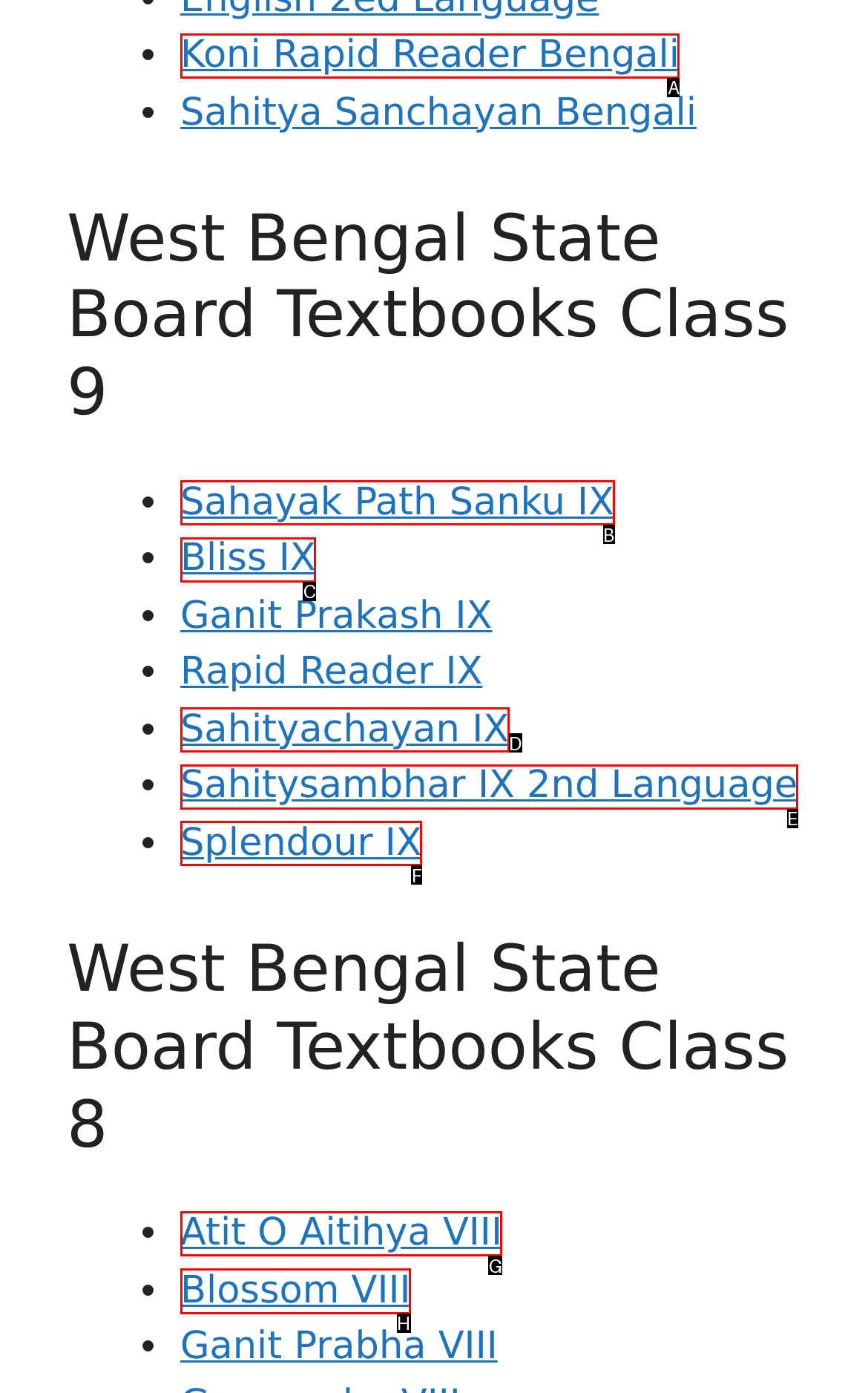Choose the HTML element that needs to be clicked for the given task: Click on Blossom VIII Respond by giving the letter of the chosen option.

H